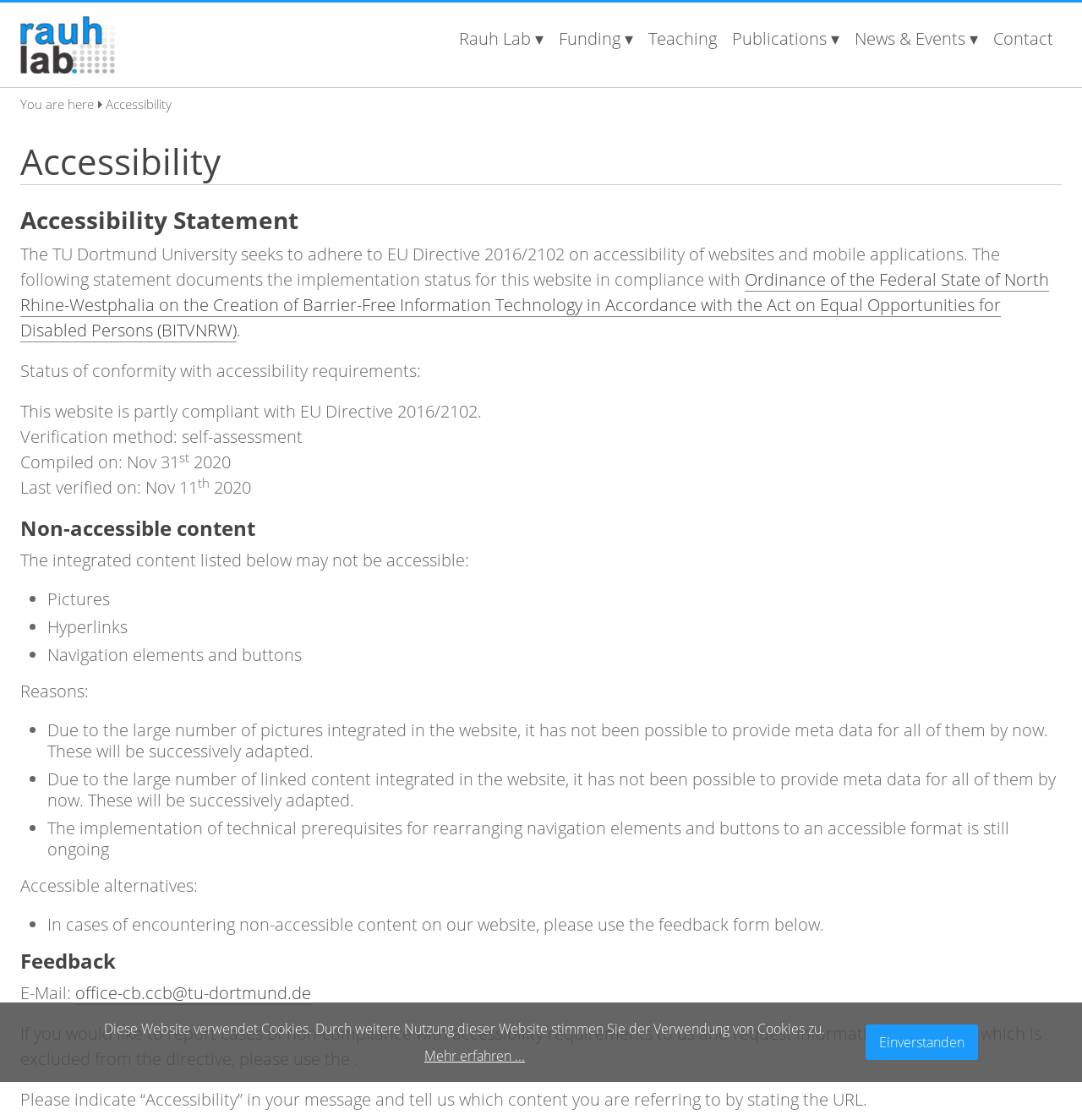Point out the bounding box coordinates of the section to click in order to follow this instruction: "Go to Funding".

[0.51, 0.019, 0.591, 0.05]